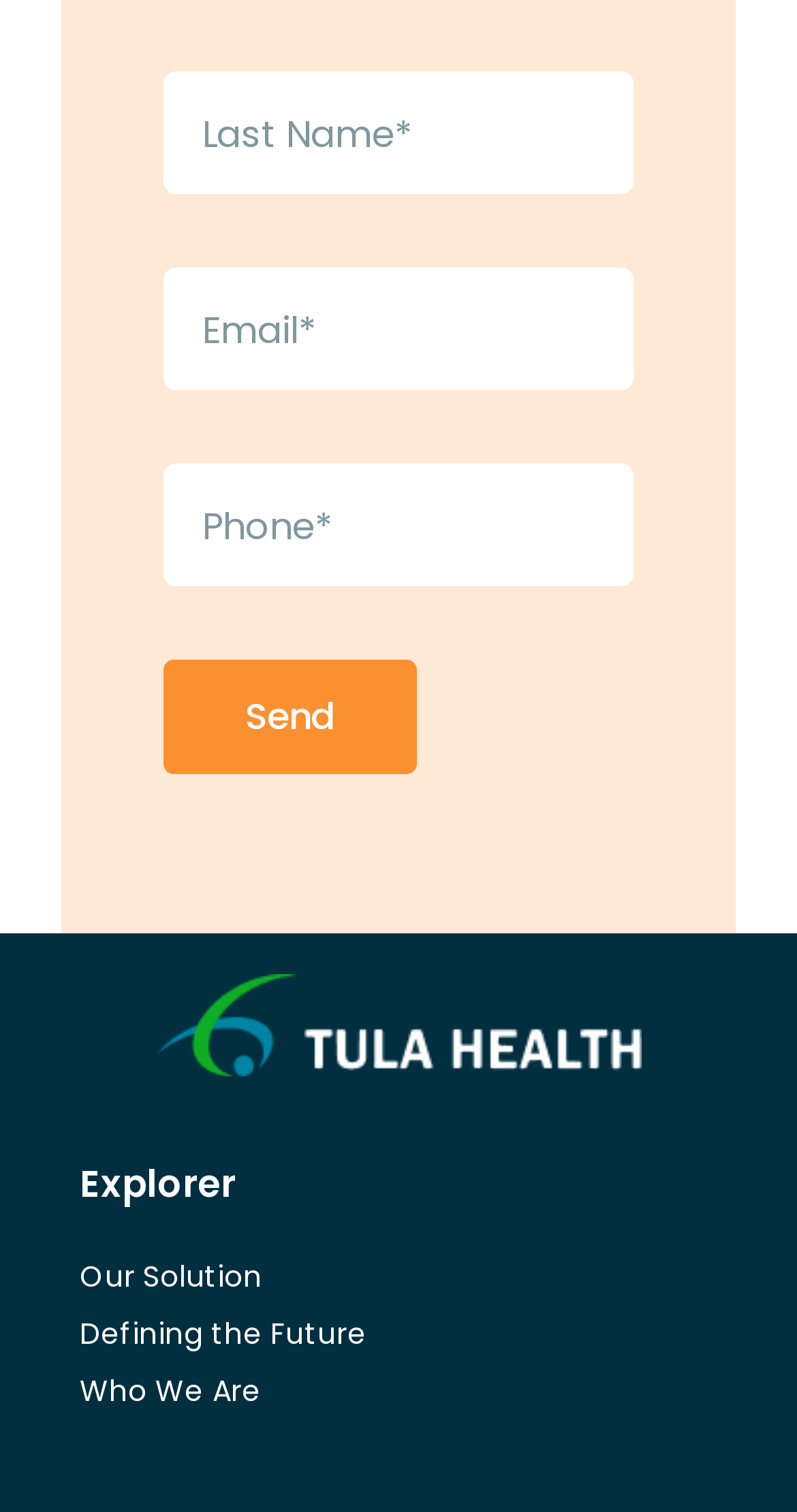How many links are there below the image?
Give a detailed explanation using the information visible in the image.

Below the image, there are three links: 'Our Solution', 'Defining the Future', and 'Who We Are'.